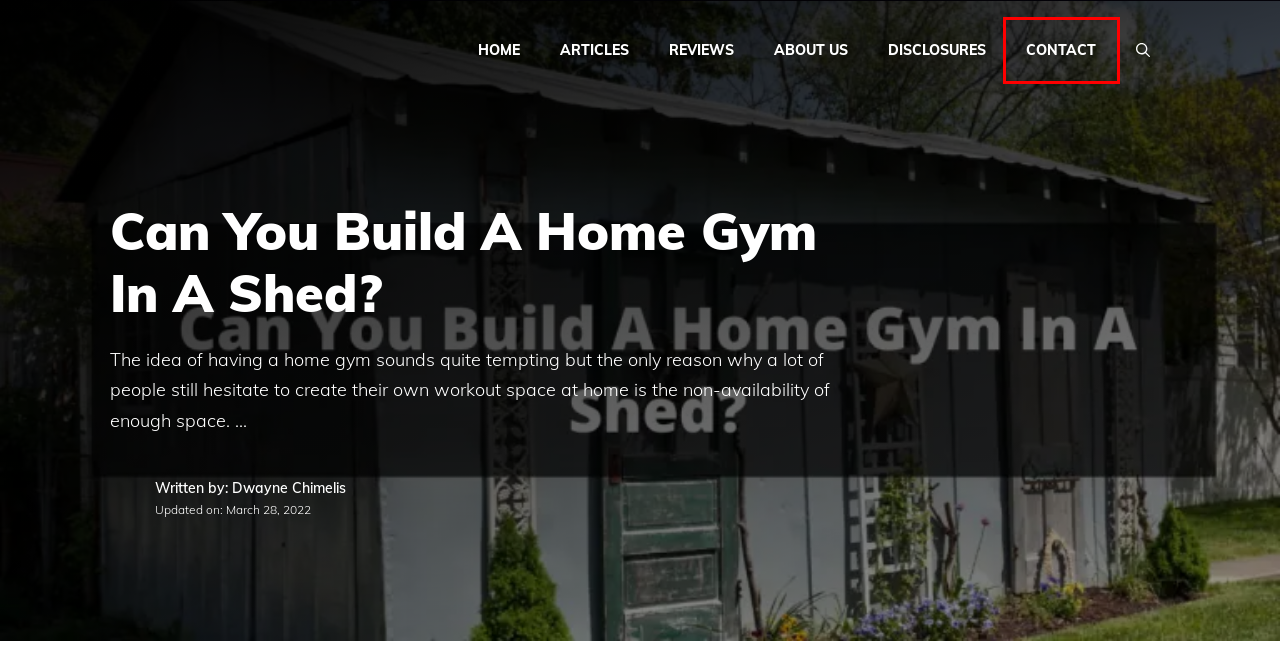Examine the webpage screenshot and identify the UI element enclosed in the red bounding box. Pick the webpage description that most accurately matches the new webpage after clicking the selected element. Here are the candidates:
A. Reviews Archives - Home Gym Strength
B. About Us
C. Can you do calisthenics every day without risking injury?
D. Disclosures
E. The Best Rowing Machines for Your Home Gym
F. Home Gym Strength - Helping you build an affordable home gym
G. Articles Archives - Home Gym Strength
H. Contact

H